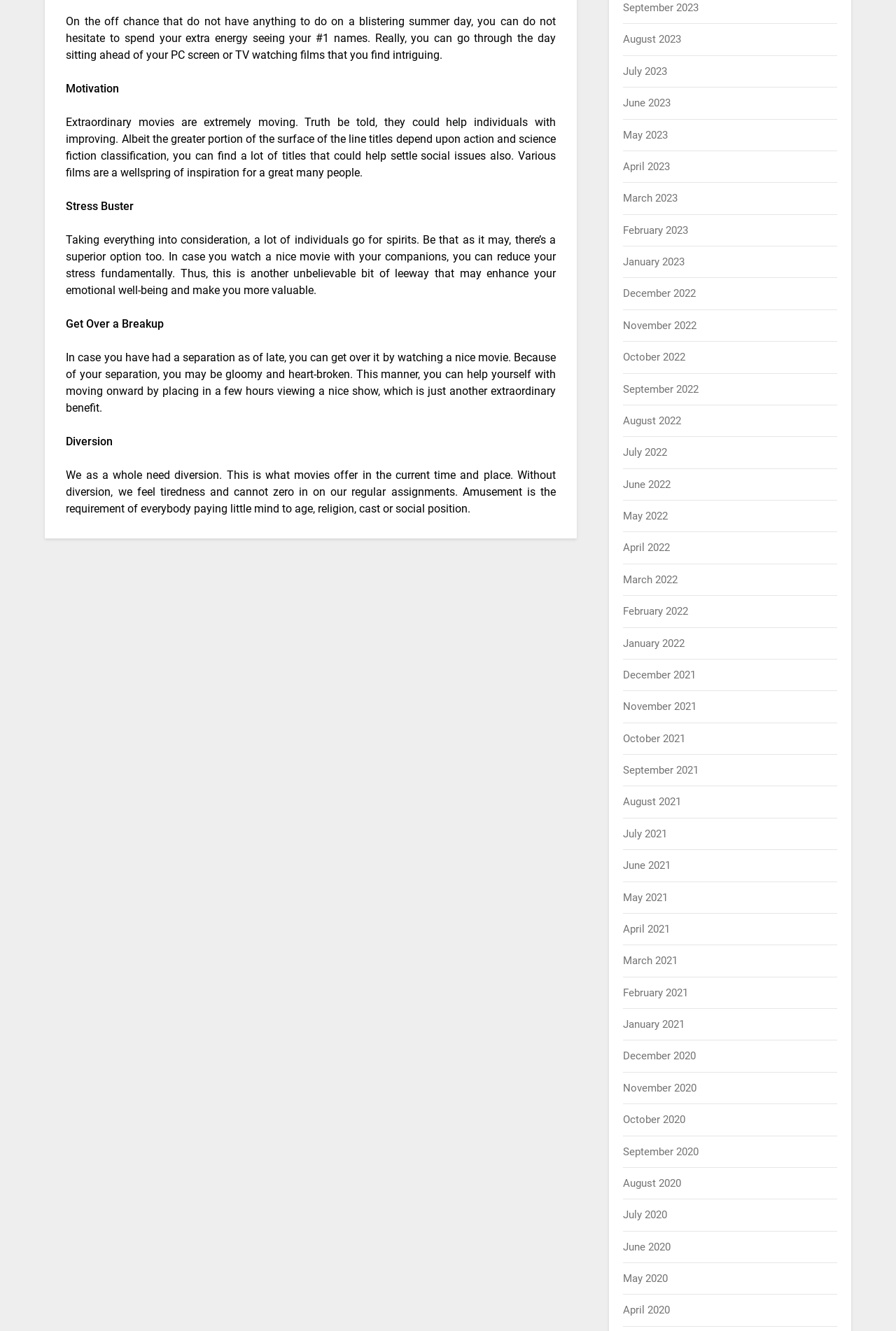Use a single word or phrase to answer the question:
What can help individuals get over a breakup?

Watching a nice movie